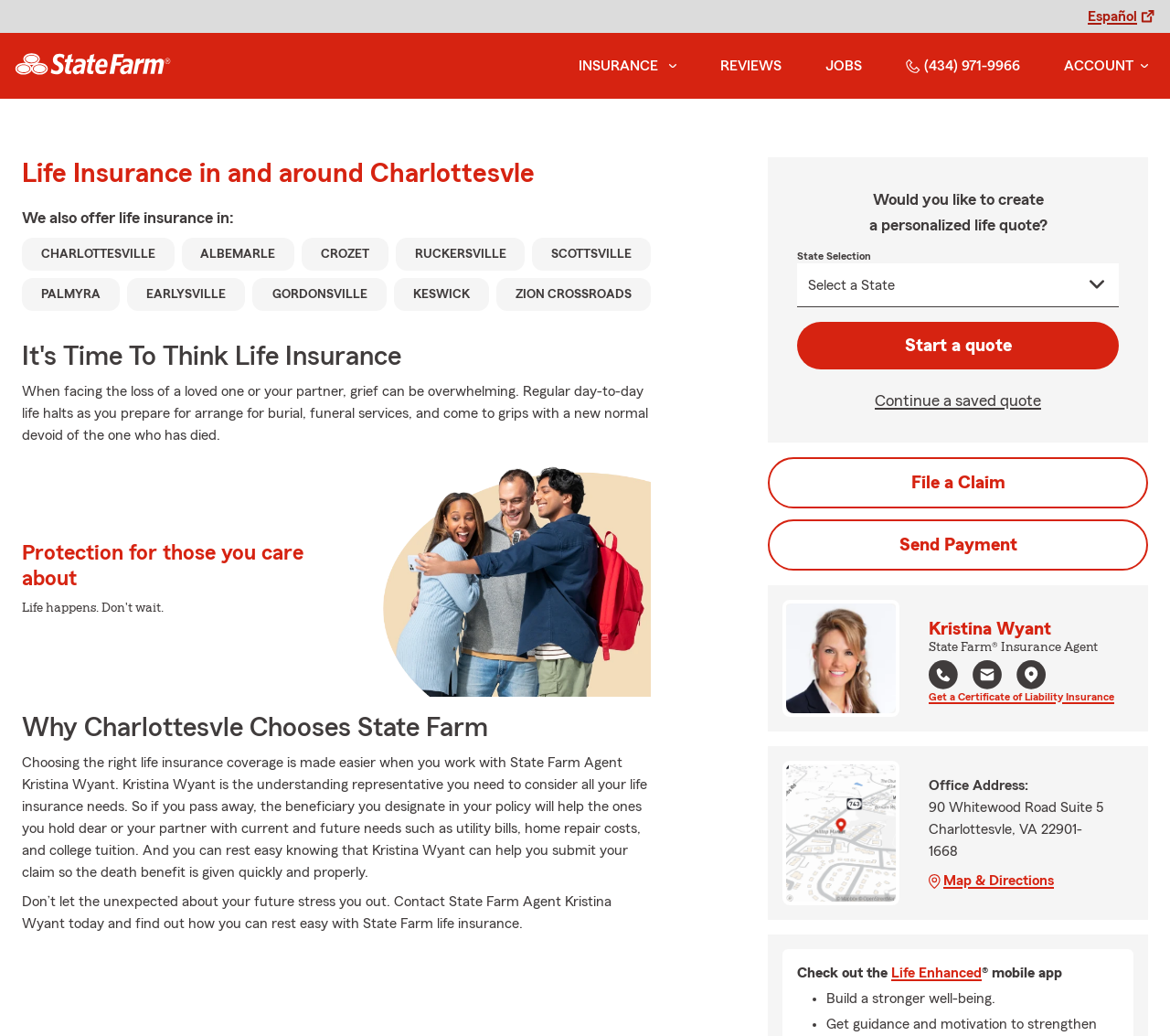Locate the bounding box coordinates of the area where you should click to accomplish the instruction: "Open the email agent modal".

[0.831, 0.637, 0.856, 0.669]